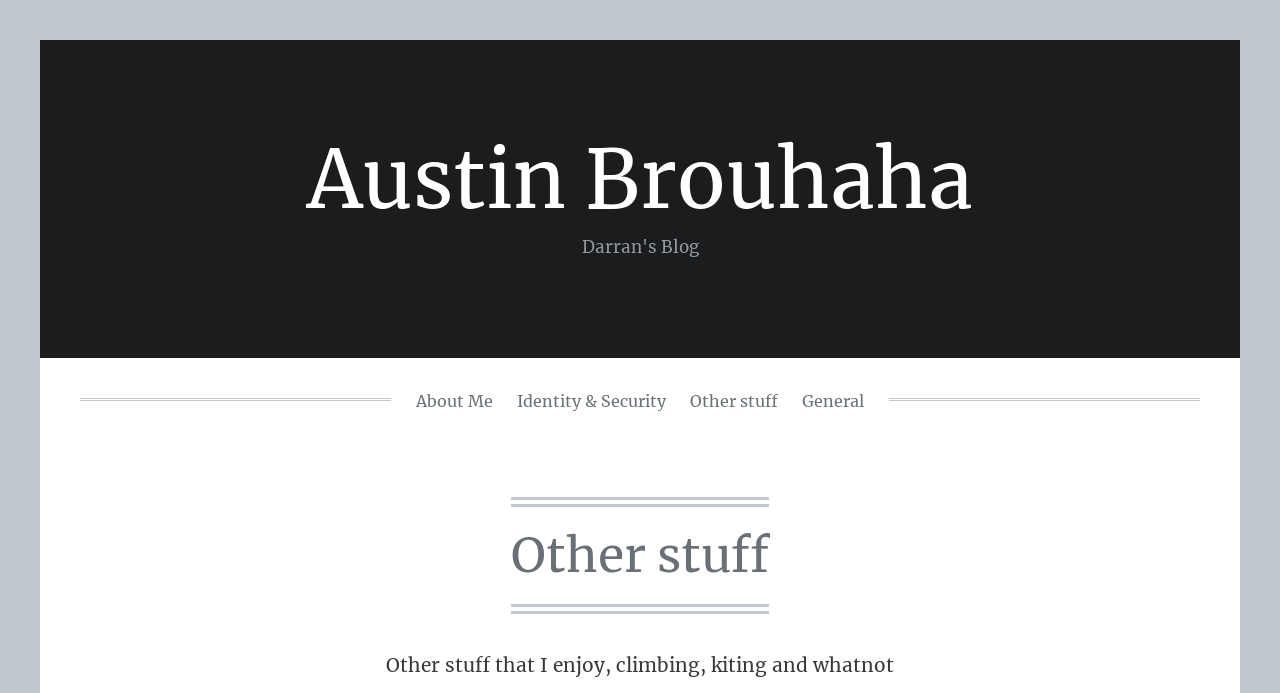Answer the question with a single word or phrase: 
How many main sections are on the webpage?

5